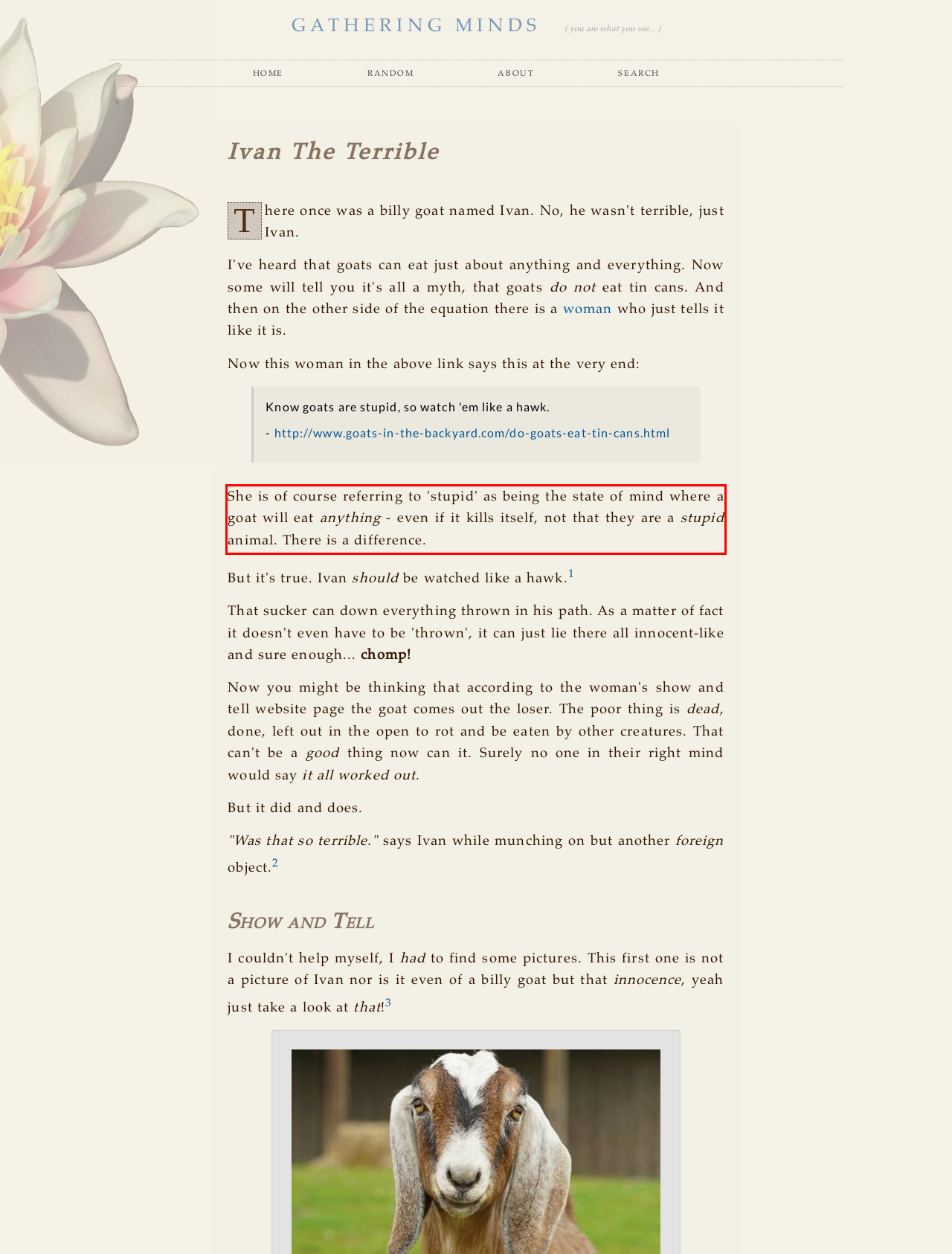Identify and transcribe the text content enclosed by the red bounding box in the given screenshot.

She is of course referring to 'stupid' as being the state of mind where a goat will eat anything - even if it kills itself, not that they are a stupid animal. There is a difference.